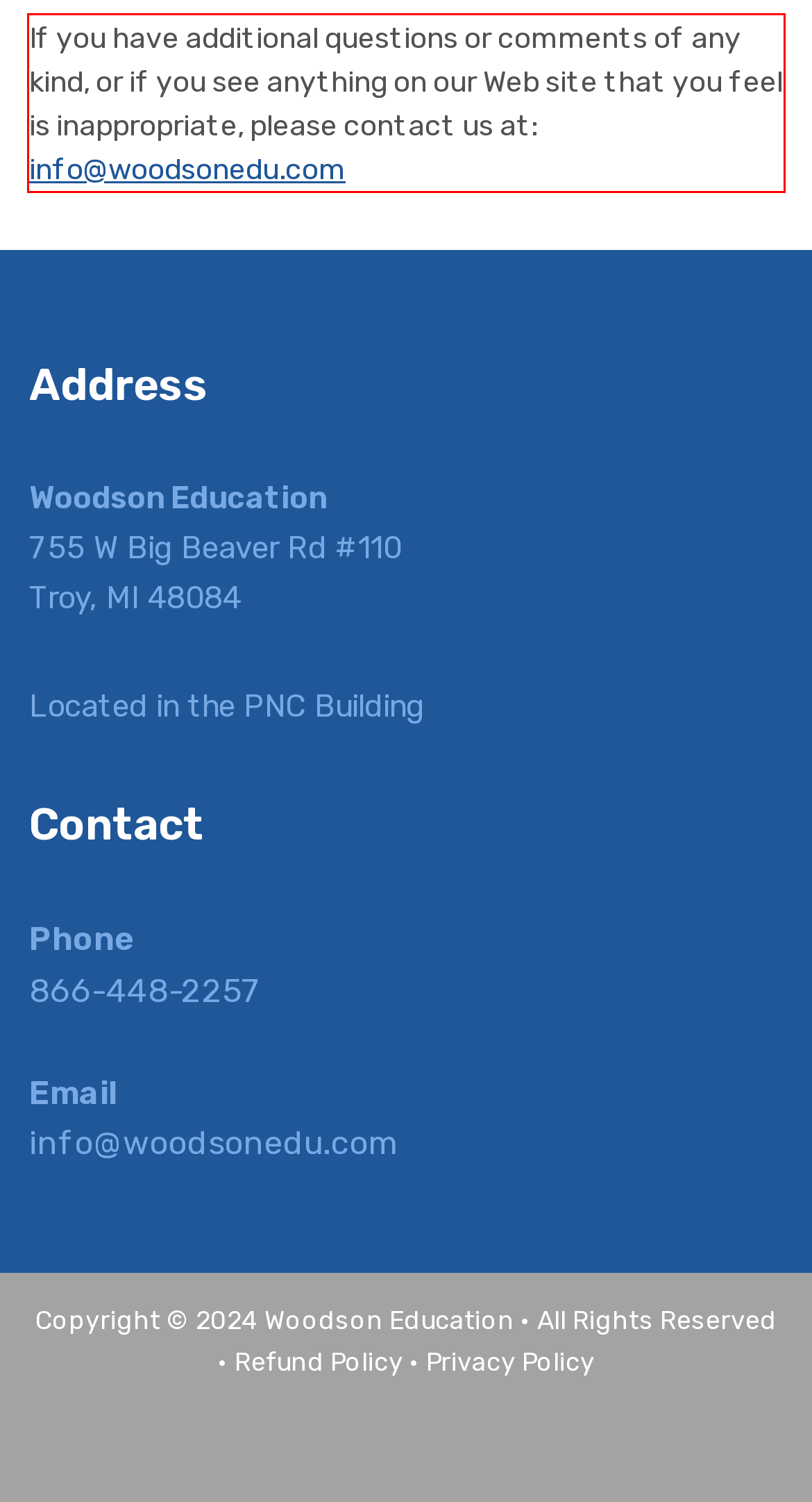You have a screenshot of a webpage, and there is a red bounding box around a UI element. Utilize OCR to extract the text within this red bounding box.

If you have additional questions or comments of any kind, or if you see anything on our Web site that you feel is inappropriate, please contact us at: info@woodsonedu.com